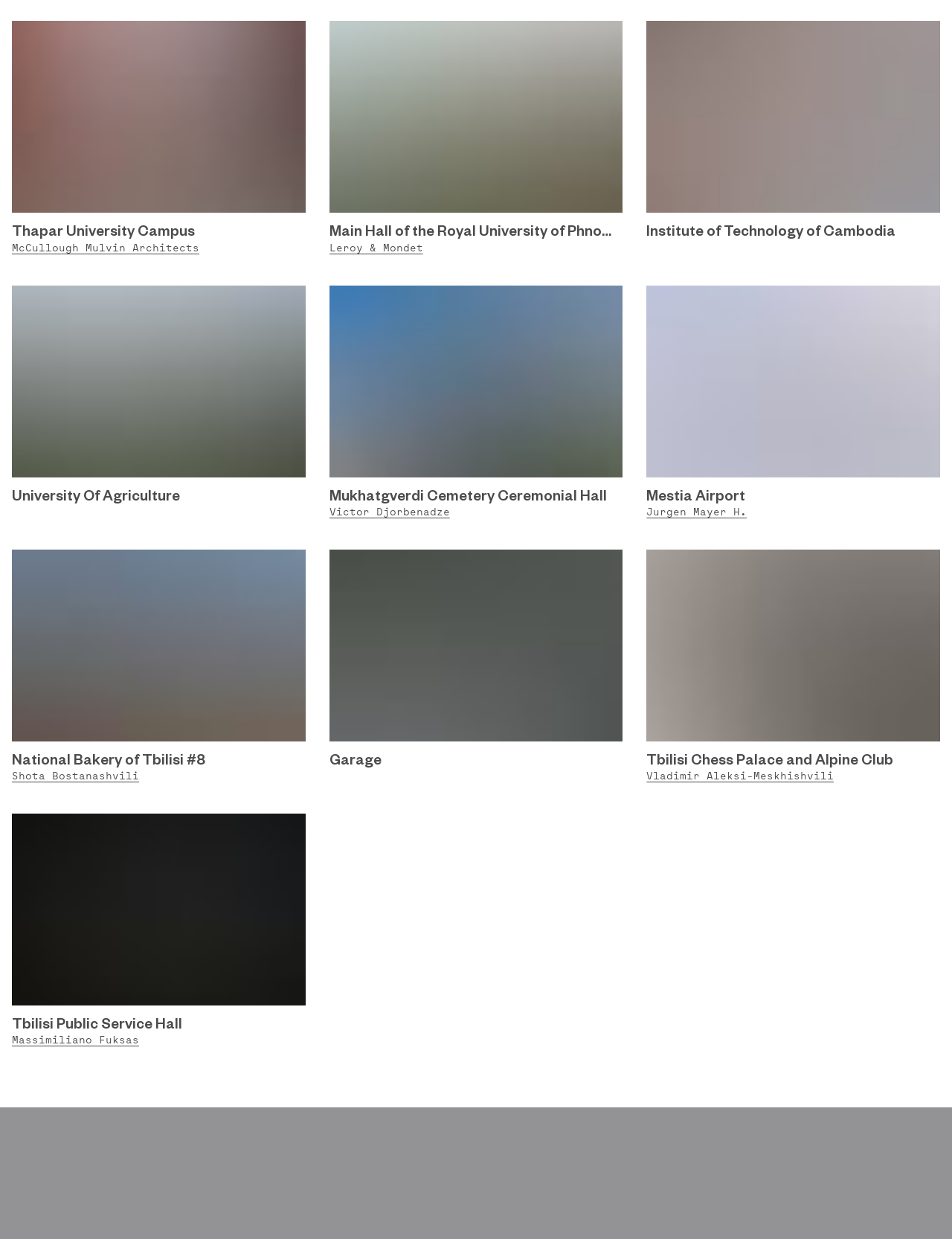Answer the question with a brief word or phrase:
How many links are there in the second article?

3